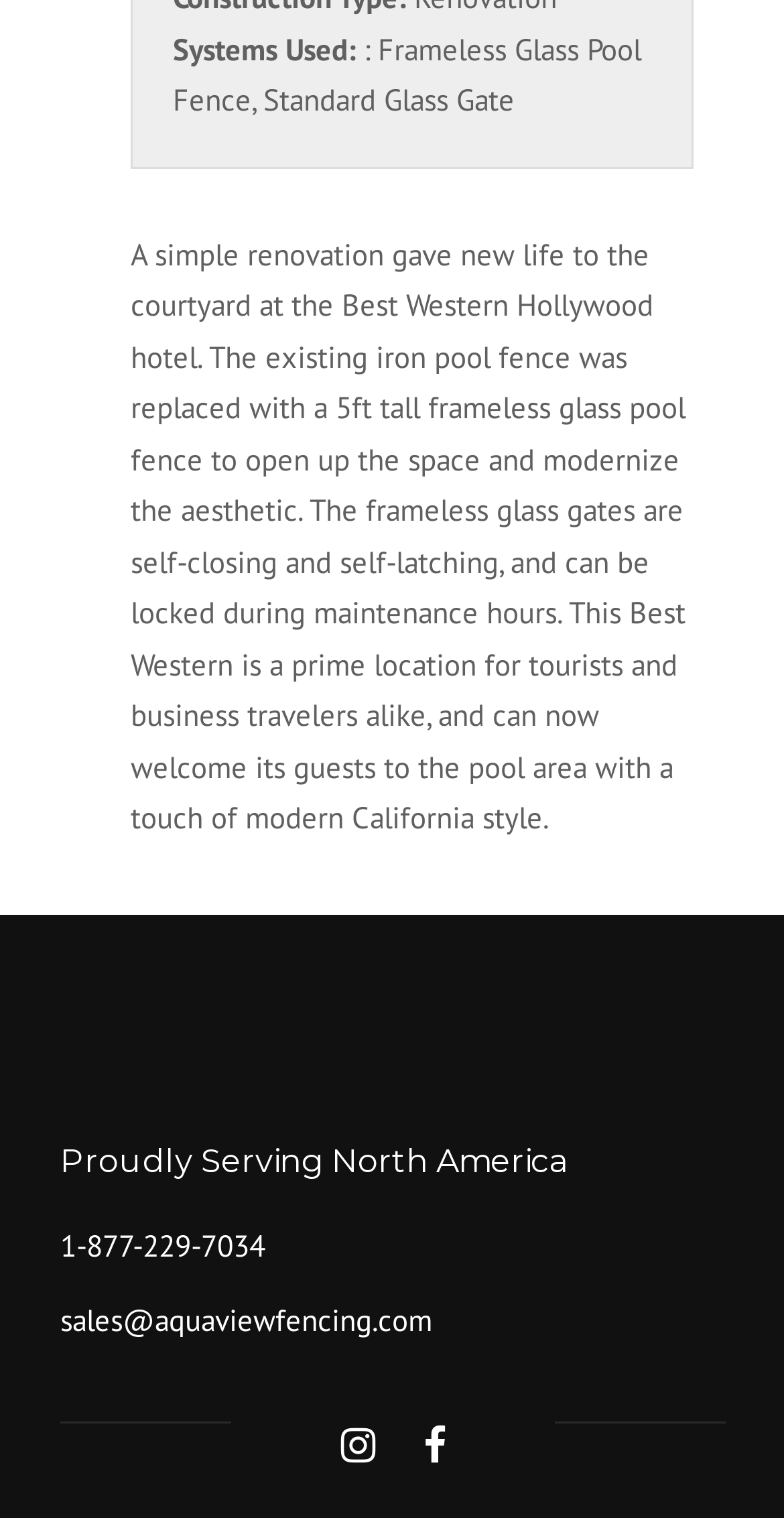Provide a single word or phrase to answer the given question: 
What is the location of the hotel mentioned in the webpage?

Hollywood